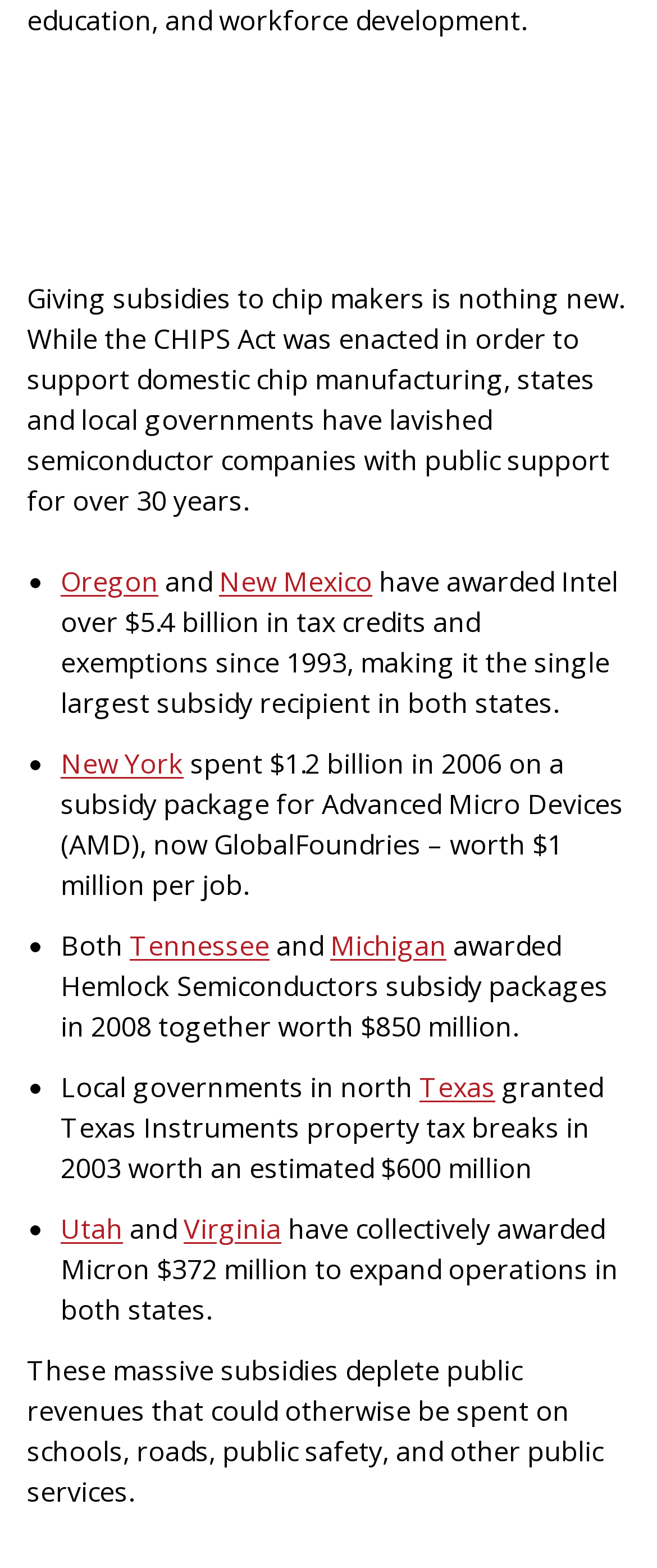Determine the bounding box coordinates for the clickable element required to fulfill the instruction: "Click on New York". Provide the coordinates as four float numbers between 0 and 1, i.e., [left, top, right, bottom].

[0.092, 0.475, 0.279, 0.499]